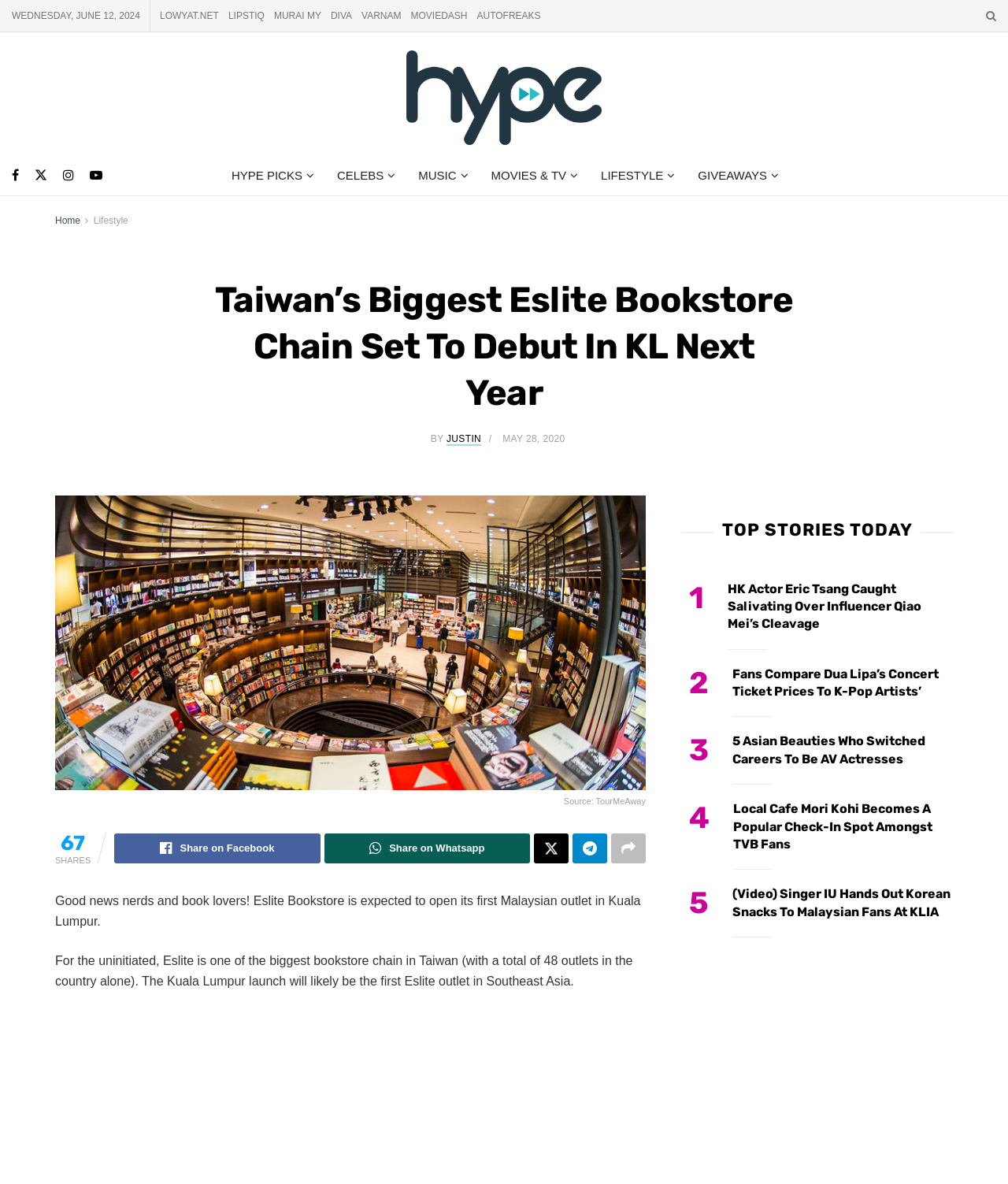Please indicate the bounding box coordinates of the element's region to be clicked to achieve the instruction: "Share on Facebook". Provide the coordinates as four float numbers between 0 and 1, i.e., [left, top, right, bottom].

[0.113, 0.704, 0.318, 0.729]